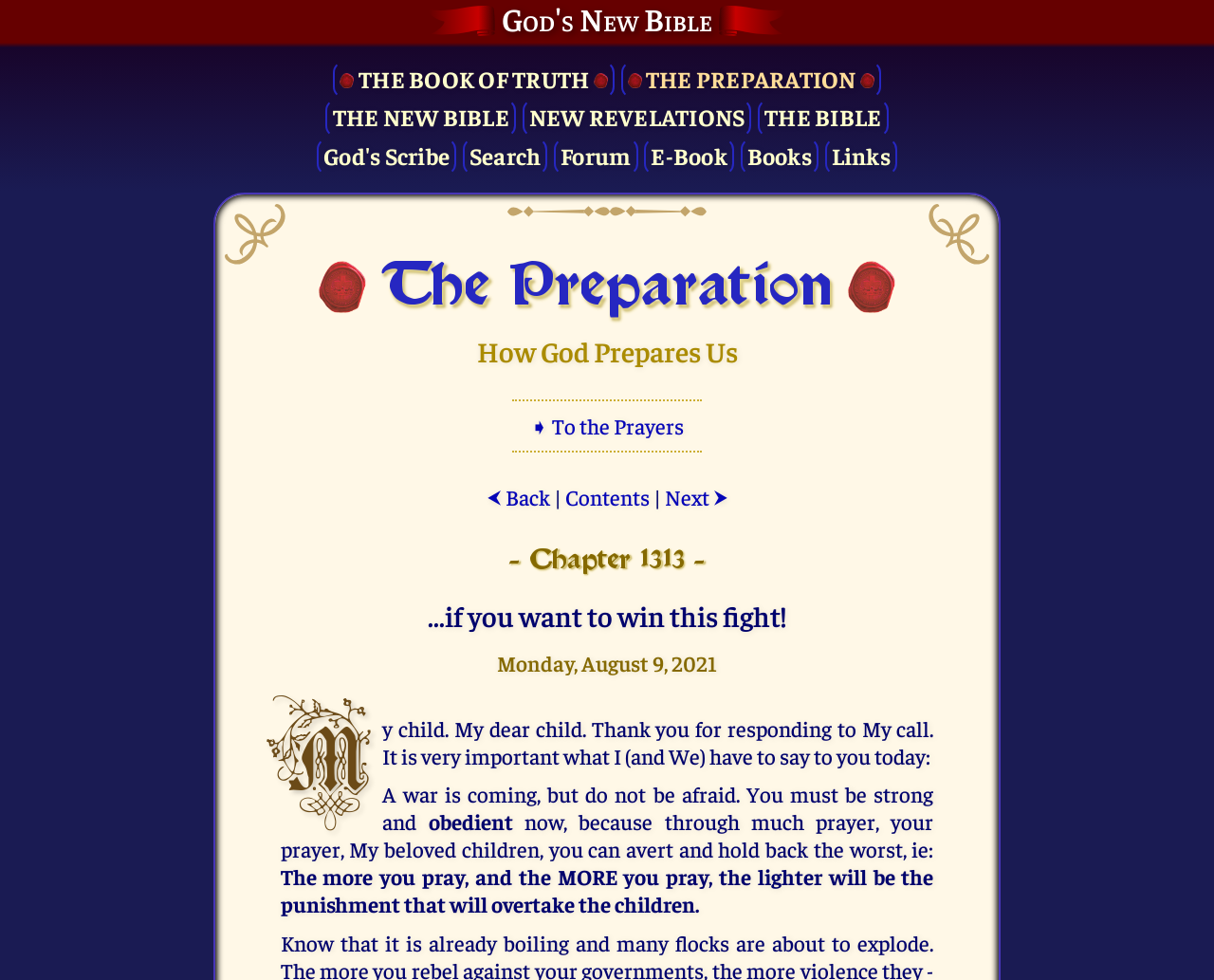Could you specify the bounding box coordinates for the clickable section to complete the following instruction: "click on 'find coving fitters'"?

None